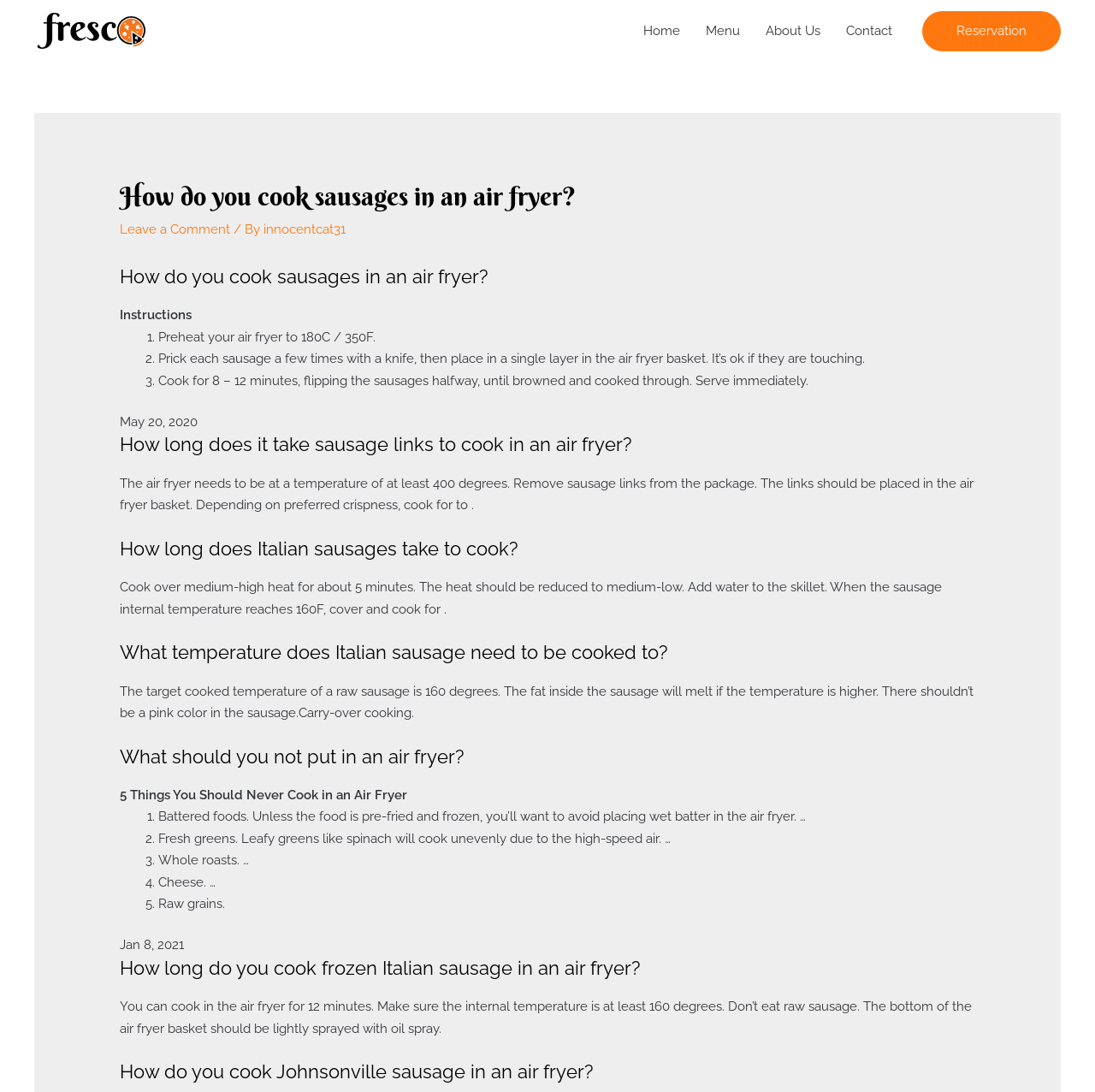Provide the bounding box for the UI element matching this description: "Leave a Comment".

[0.109, 0.203, 0.21, 0.217]